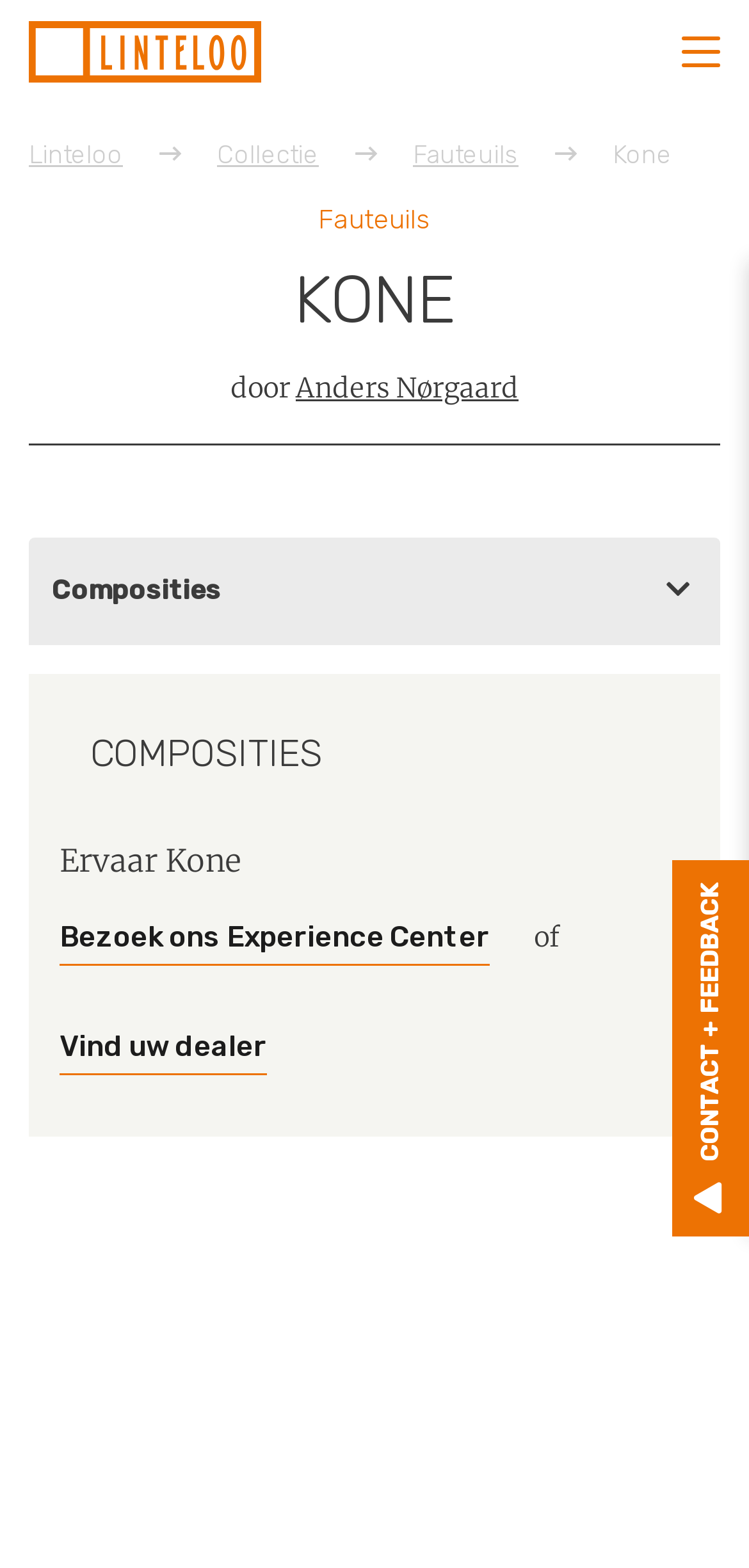Analyze the image and deliver a detailed answer to the question: What is the purpose of the 'Bezoek ons Experience Center' link?

The purpose of the 'Bezoek ons Experience Center' link can be inferred from its text content. It is likely that clicking on this link will take the user to a webpage or a physical location where they can experience the company's products or services.